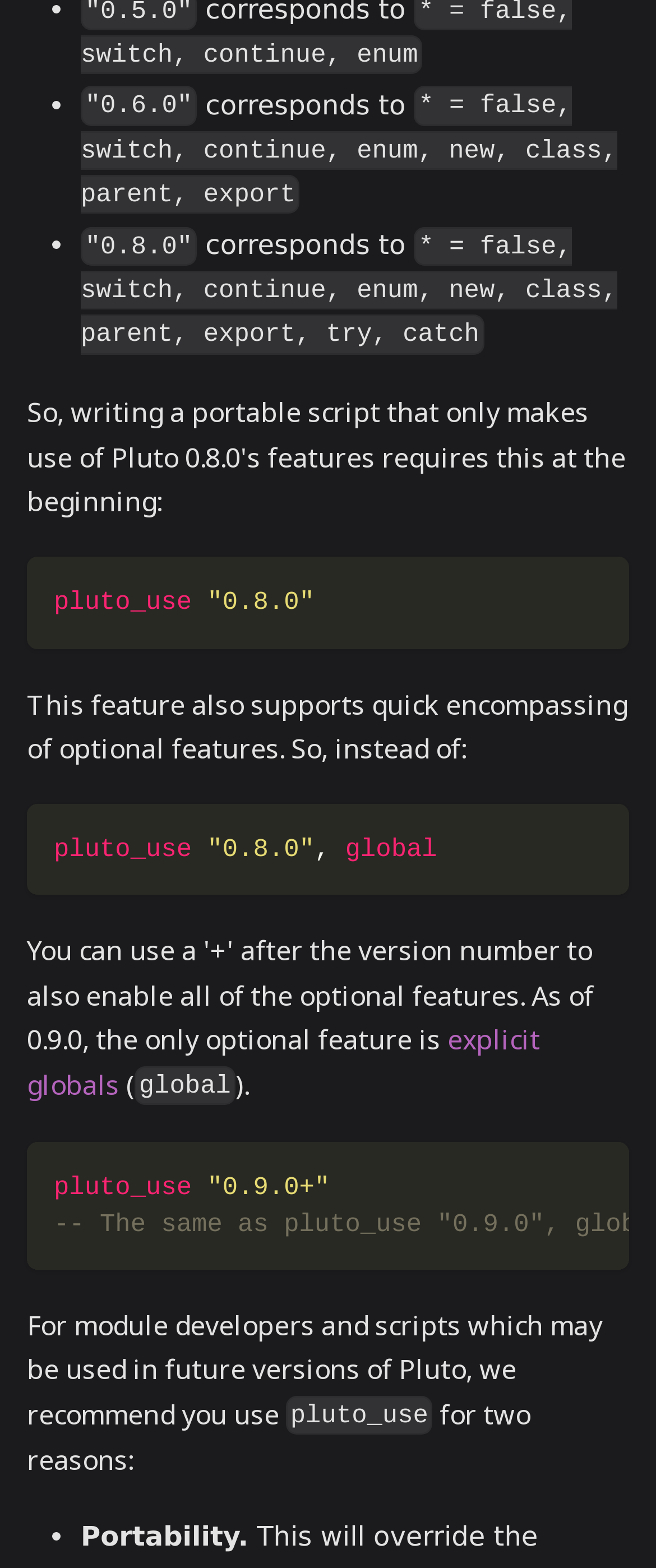What is the version of Pluto mentioned at the top?
Refer to the screenshot and respond with a concise word or phrase.

0.6.0